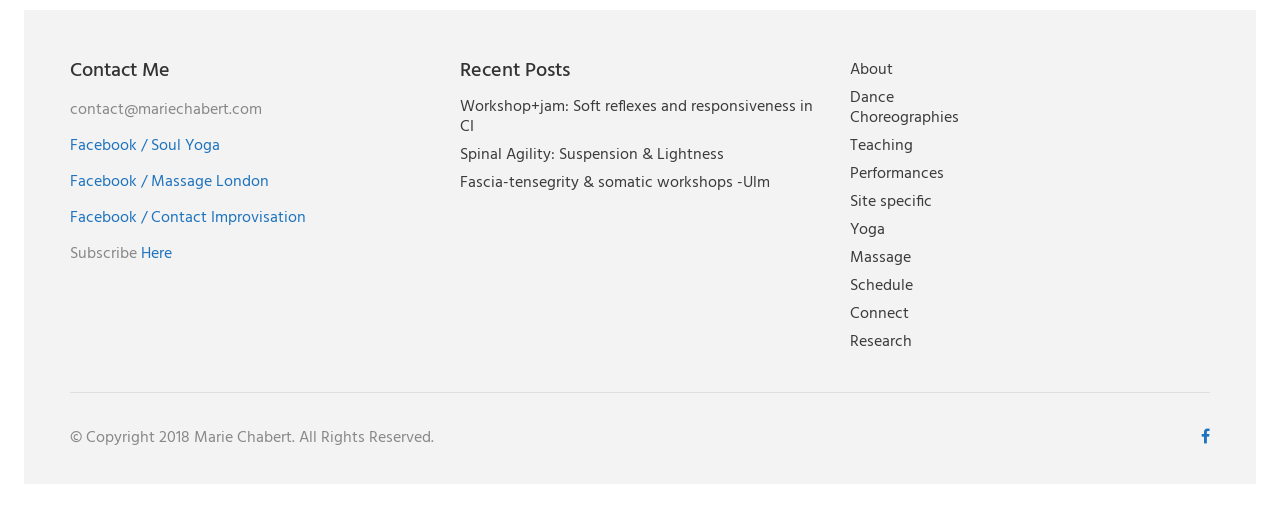Answer the question below using just one word or a short phrase: 
What is the title of the first recent post?

Workshop+jam: Soft reflexes and responsiveness in CI